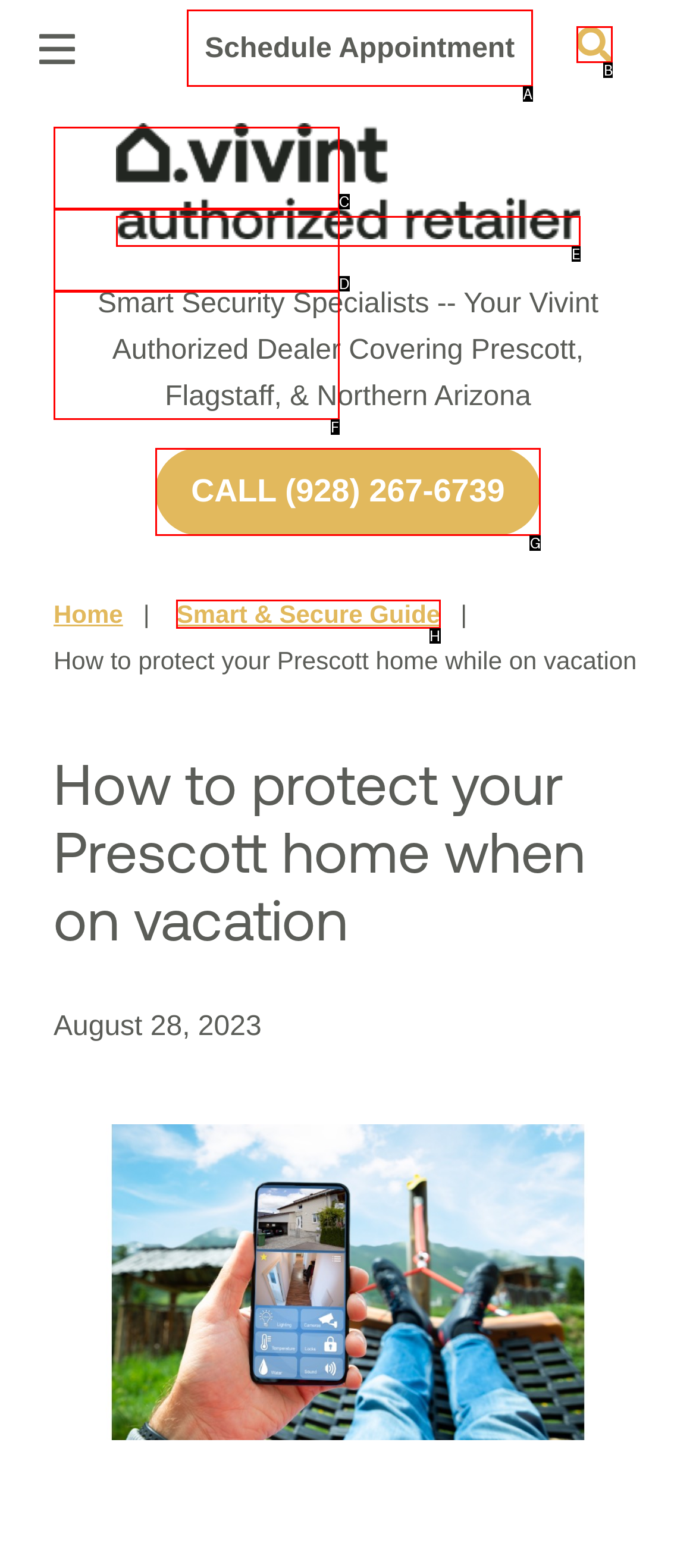Find the option you need to click to complete the following instruction: Search for something
Answer with the corresponding letter from the choices given directly.

B